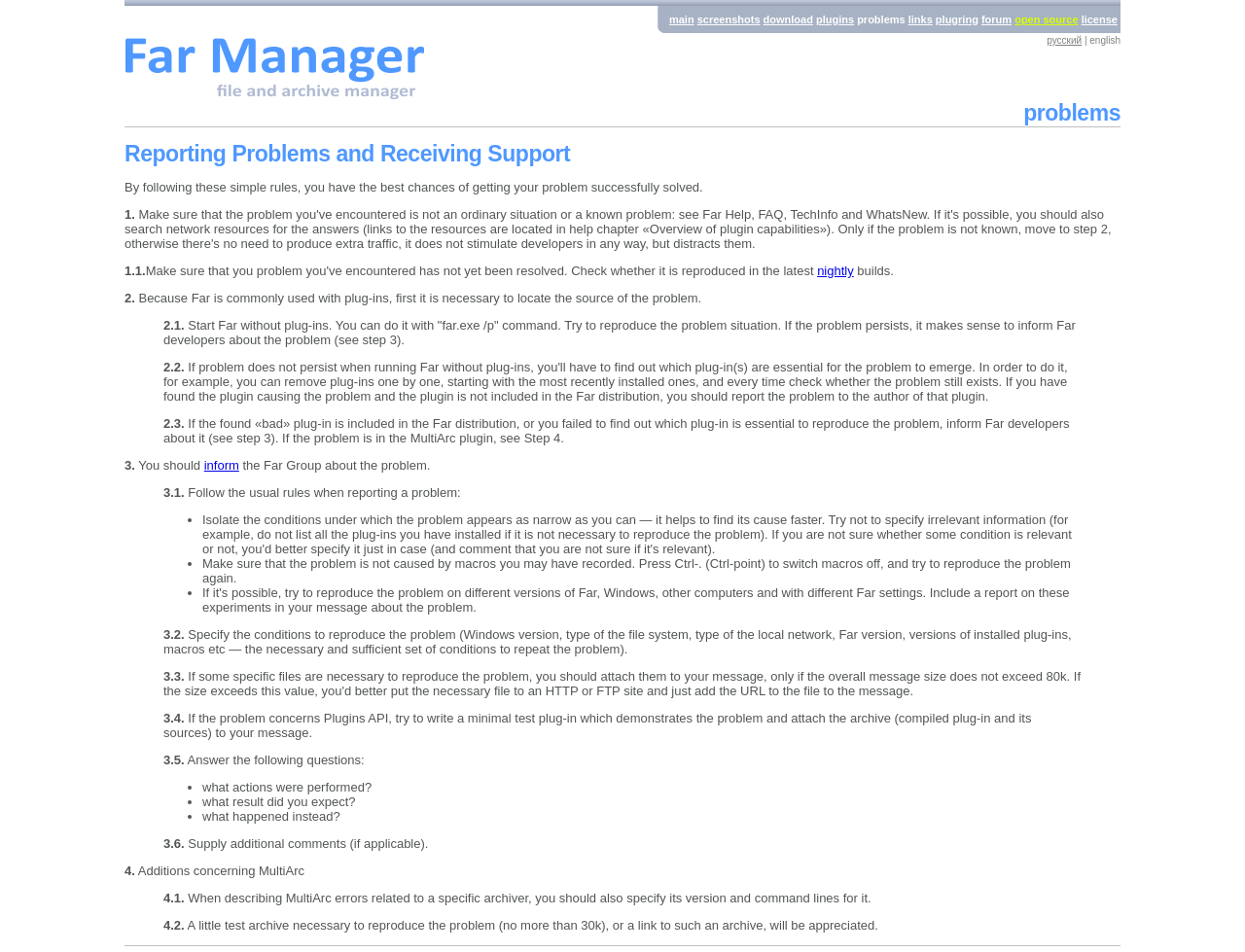What is the purpose of the MultiArc plugin? Based on the screenshot, please respond with a single word or phrase.

To handle archives